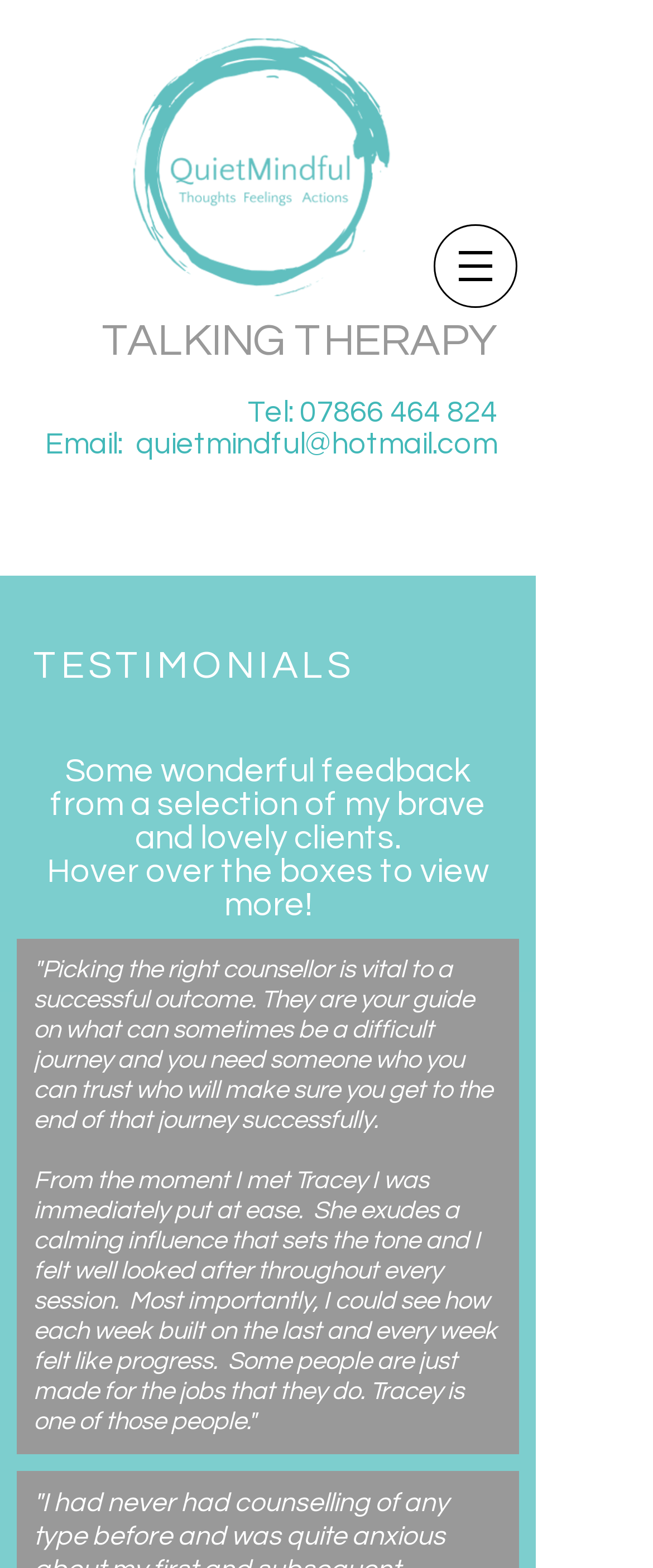Can you find the bounding box coordinates for the UI element given this description: "07866 464 824"? Provide the coordinates as four float numbers between 0 and 1: [left, top, right, bottom].

[0.459, 0.253, 0.762, 0.273]